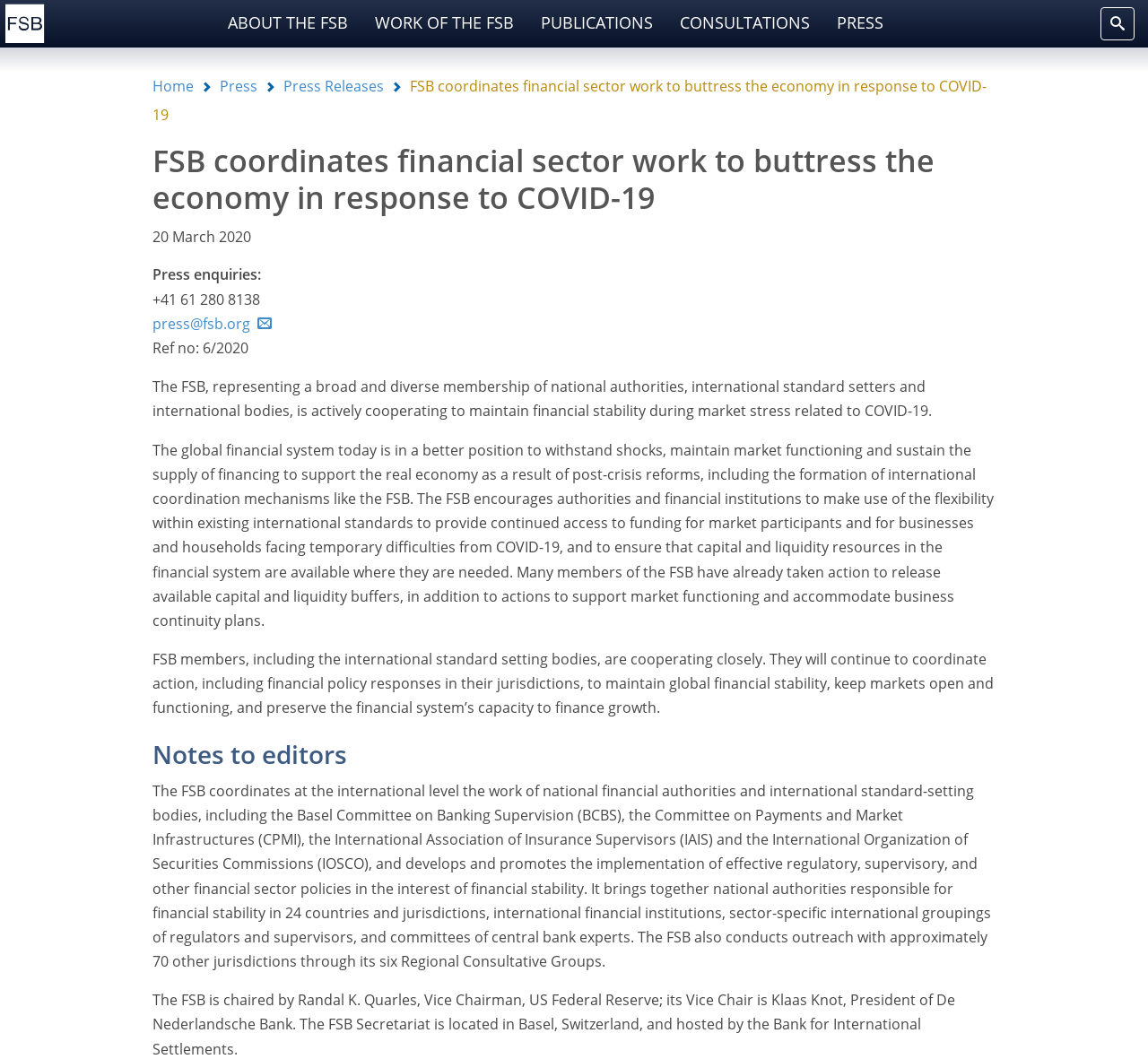Convey a detailed summary of the webpage, mentioning all key elements.

The webpage is about the Financial Stability Board (FSB) and its response to the COVID-19 pandemic. At the top, there is a navigation menu with links to "ABOUT THE FSB", "WORK OF THE FSB", "PUBLICATIONS", "CONSULTATIONS", and "PRESS". On the right side of the navigation menu, there is a search button.

Below the navigation menu, there is a heading that reads "FSB coordinates financial sector work to buttress the economy in response to COVID-19". This heading is followed by a paragraph of text that provides an overview of the FSB's response to the pandemic.

To the right of the heading, there are three links: "Home", "Press", and "Press Releases". Below these links, there is a section that provides press contact information, including a phone number and email address.

The main content of the webpage is divided into three sections. The first section discusses the FSB's efforts to maintain financial stability during the pandemic, including the use of international coordination mechanisms and the flexibility within existing international standards to provide continued access to funding.

The second section is headed "Notes to editors" and provides additional information about the FSB, including its role in coordinating the work of national financial authorities and international standard-setting bodies, and its membership structure.

The final section provides more detailed information about the FSB, including its chair and vice chair, and the location of its secretariat.